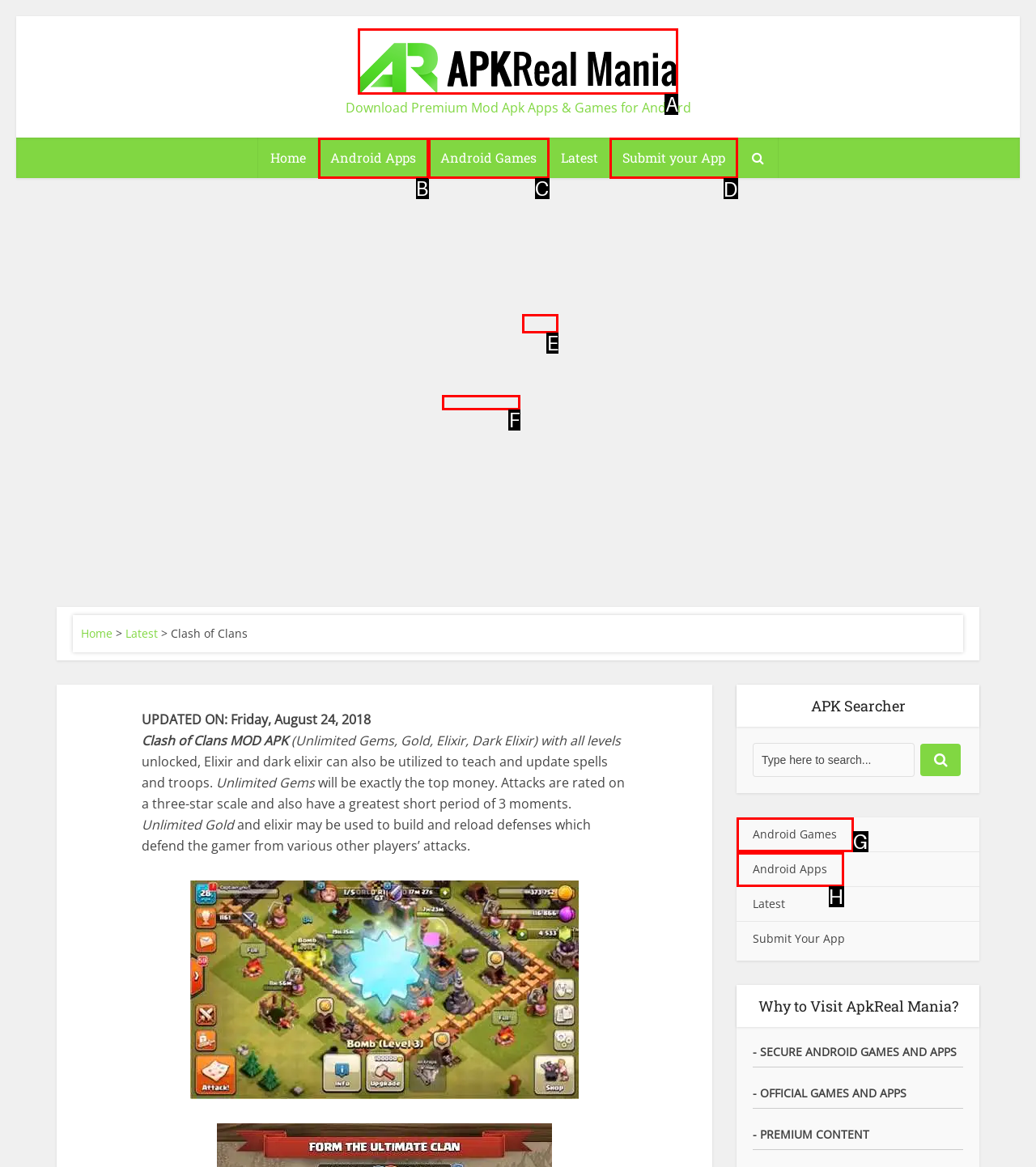Determine the letter of the UI element I should click on to complete the task: Submit your App from the provided choices in the screenshot.

D